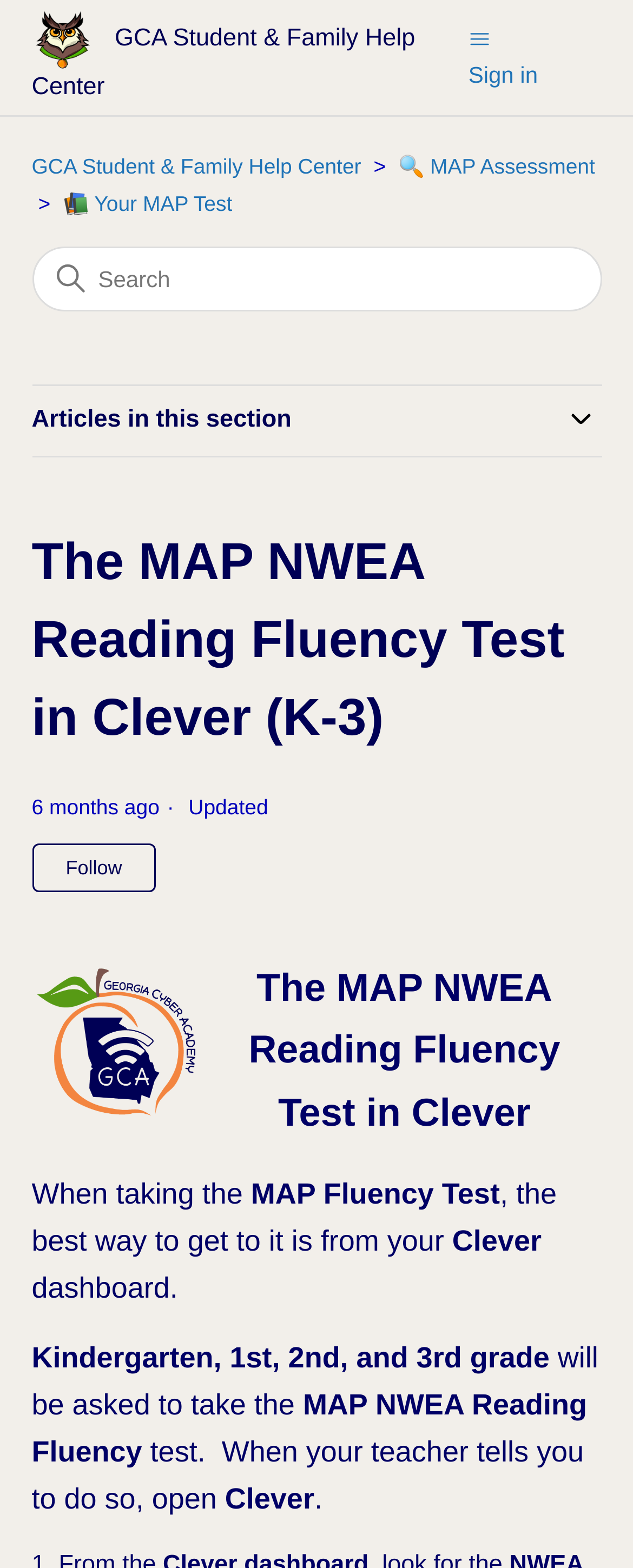Please find the bounding box coordinates of the element that you should click to achieve the following instruction: "Sign in". The coordinates should be presented as four float numbers between 0 and 1: [left, top, right, bottom].

[0.74, 0.037, 0.901, 0.058]